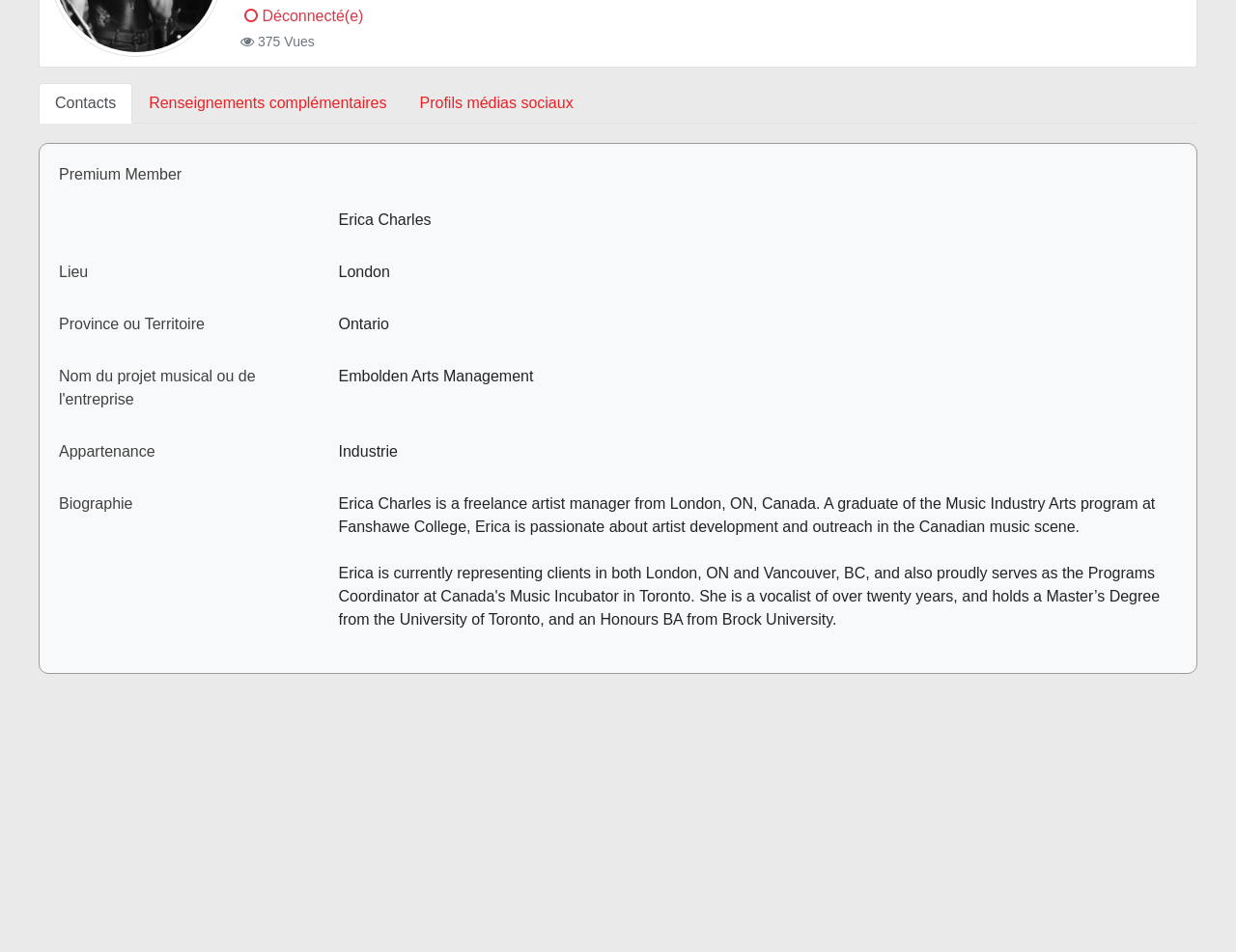Extract the bounding box coordinates of the UI element described: "info@womeninmusic.ca". Provide the coordinates in the format [left, top, right, bottom] with values ranging from 0 to 1.

[0.051, 0.829, 0.149, 0.844]